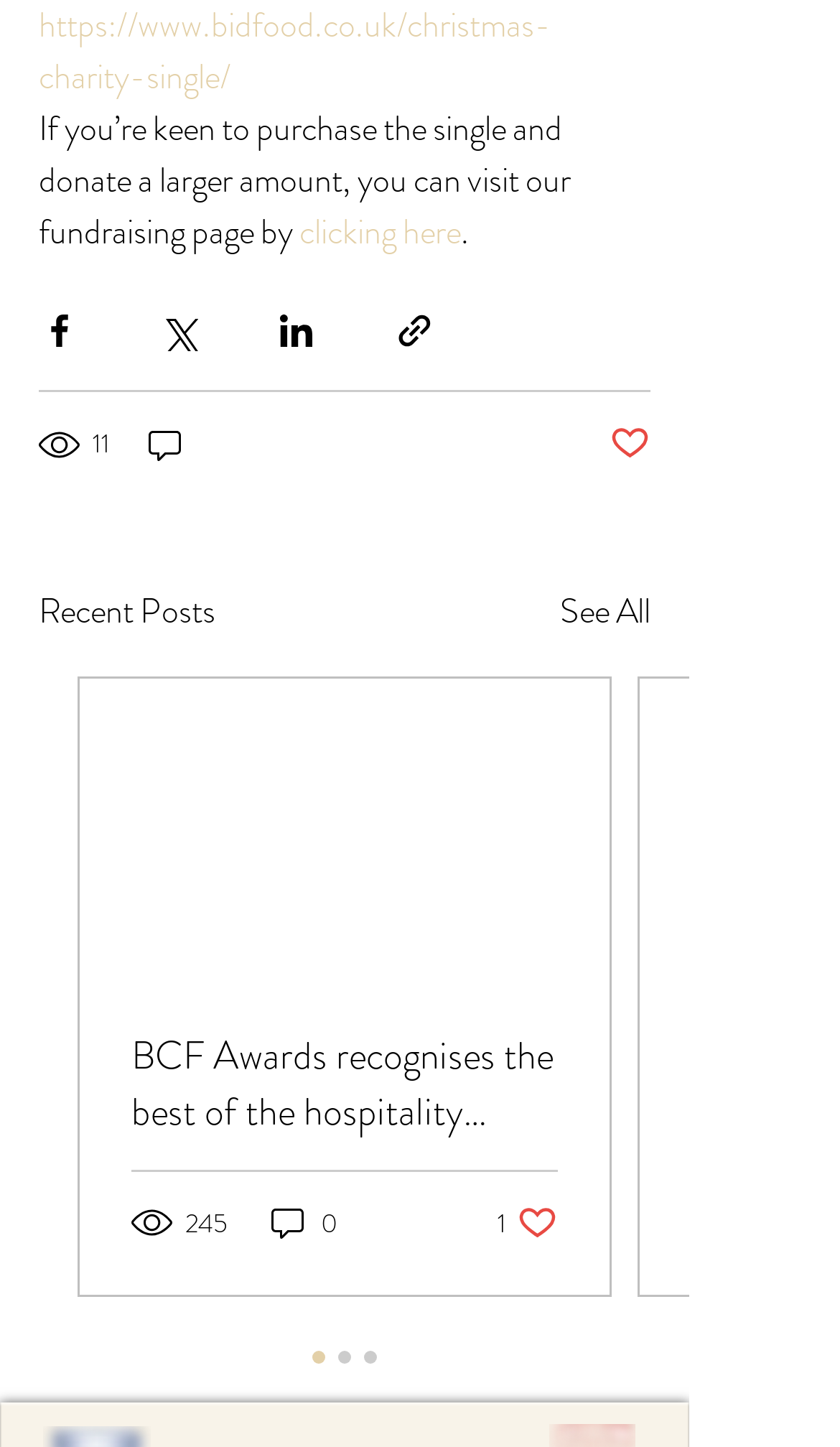Please find the bounding box coordinates of the clickable region needed to complete the following instruction: "See all recent posts". The bounding box coordinates must consist of four float numbers between 0 and 1, i.e., [left, top, right, bottom].

[0.667, 0.404, 0.774, 0.44]